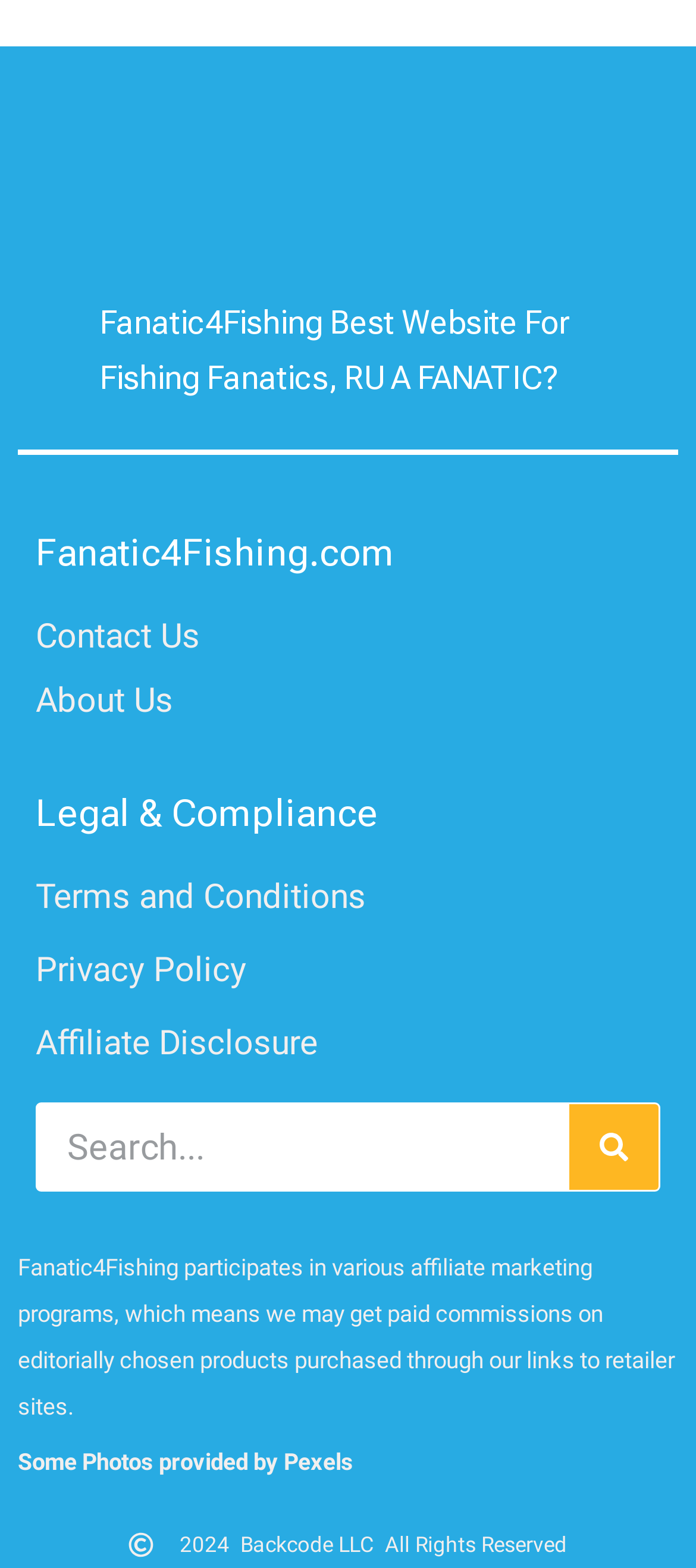Can you identify the bounding box coordinates of the clickable region needed to carry out this instruction: 'Check the 'About Us' section'? The coordinates should be four float numbers within the range of 0 to 1, stated as [left, top, right, bottom].

[0.051, 0.432, 0.949, 0.462]